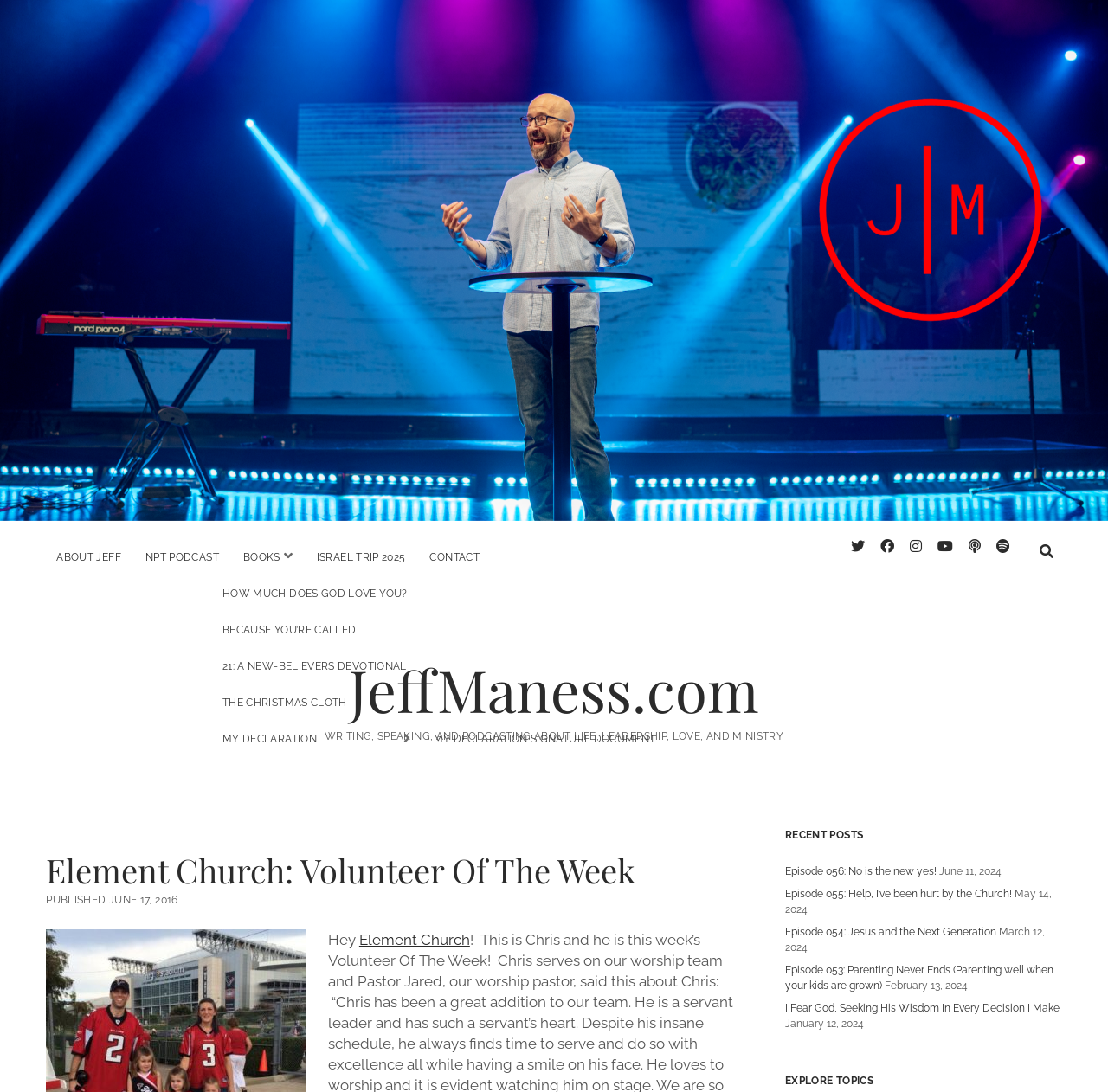Give a concise answer using only one word or phrase for this question:
What is the name of the website?

JeffManess.com